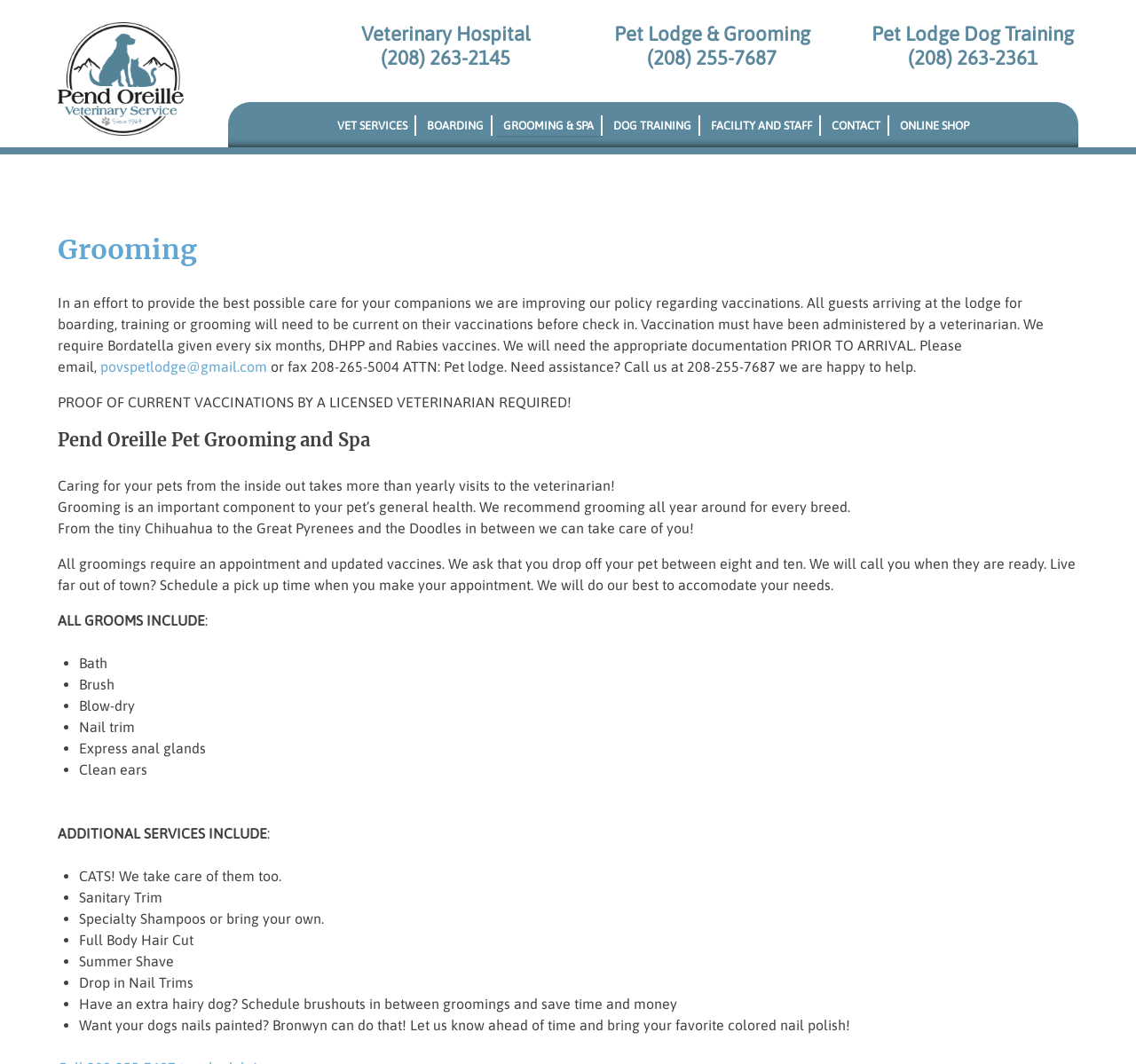Provide a thorough and detailed response to the question by examining the image: 
What services are included in all groomings?

I found the services included in all groomings by reading the list that starts with 'ALL GROOMS INCLUDE' and lists the services as bullet points.